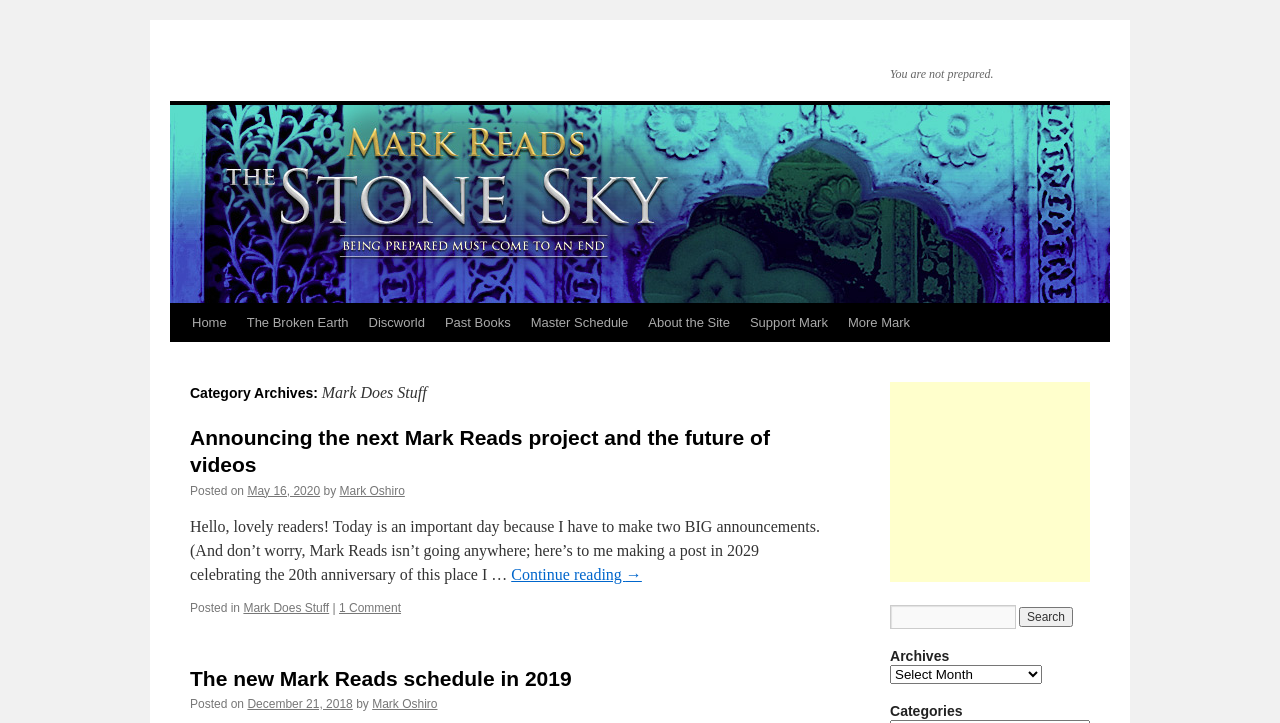Find the bounding box coordinates of the clickable area required to complete the following action: "Click HOME".

None